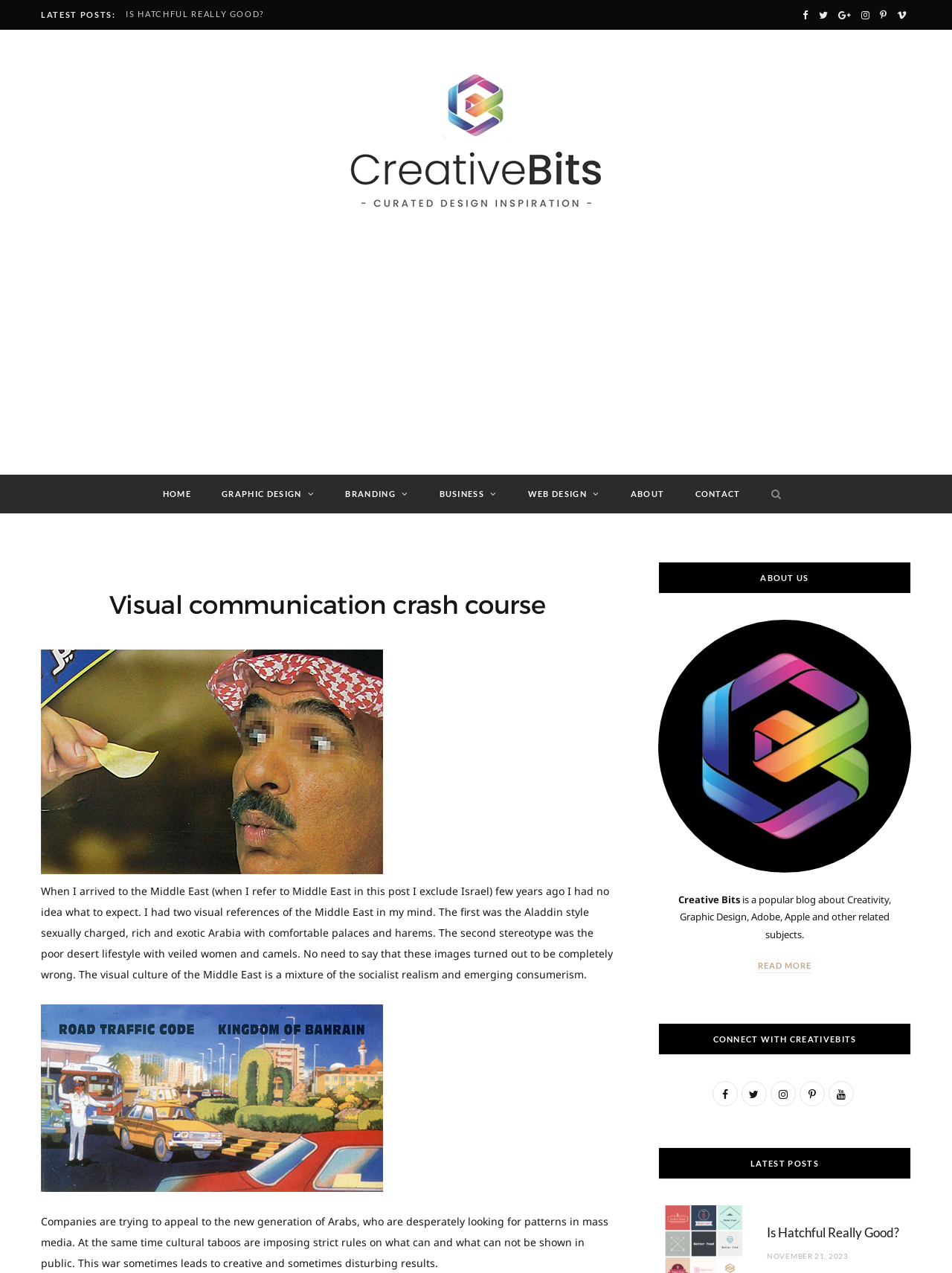Based on the element description Instagram, identify the bounding box of the UI element in the given webpage screenshot. The coordinates should be in the format (top-left x, top-left y, bottom-right x, bottom-right y) and must be between 0 and 1.

[0.9, 0.001, 0.918, 0.024]